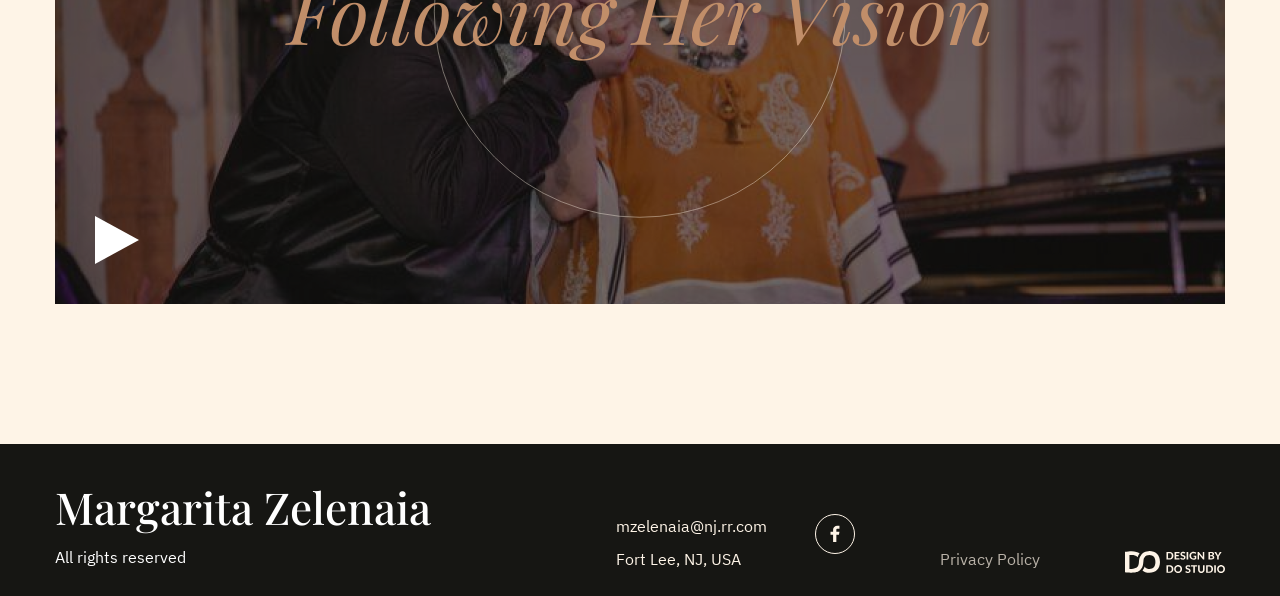Using the provided element description: "Privacy Policy", identify the bounding box coordinates. The coordinates should be four floats between 0 and 1 in the order [left, top, right, bottom].

[0.734, 0.92, 0.812, 0.957]